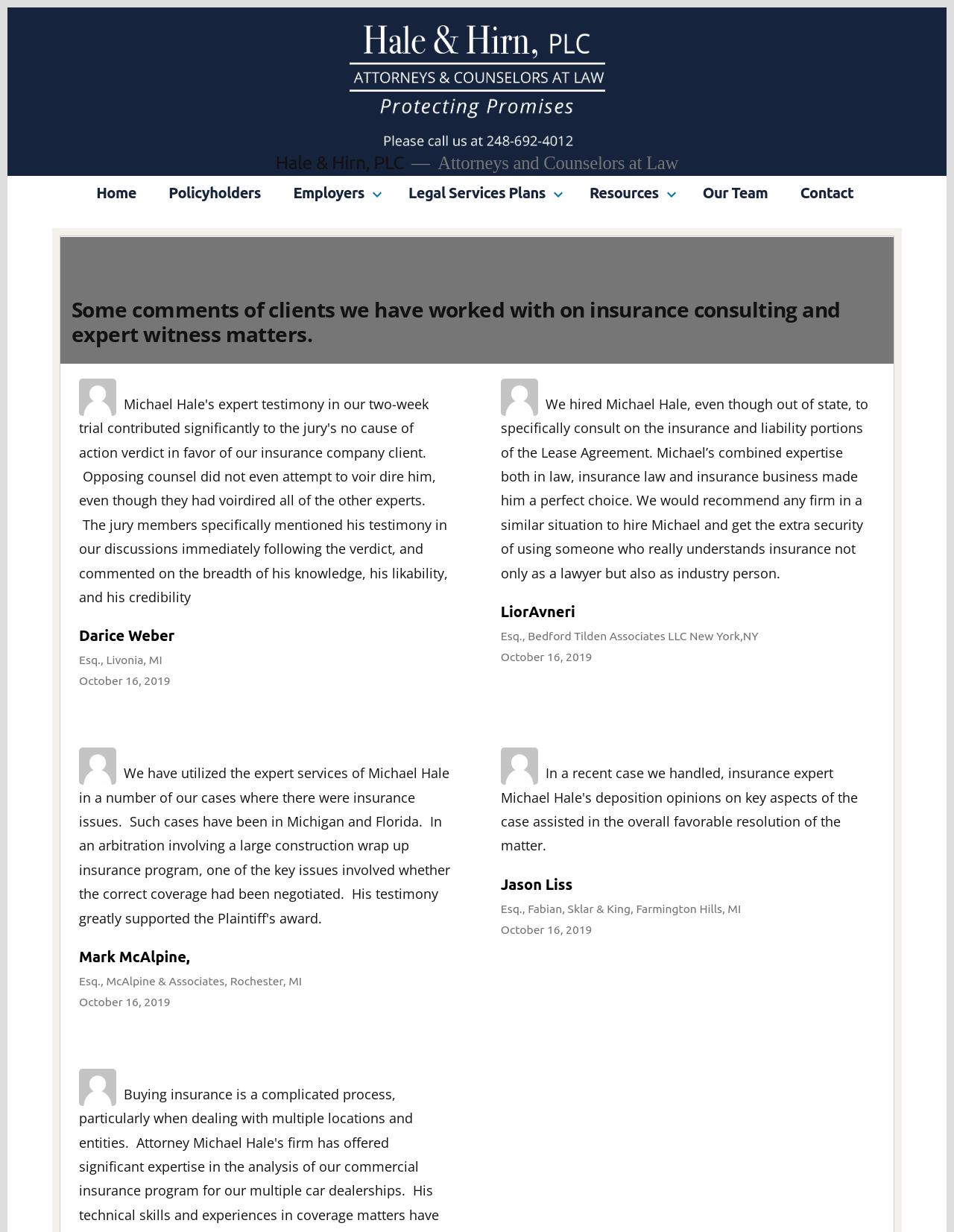Please locate the bounding box coordinates for the element that should be clicked to achieve the following instruction: "Click the 'Policyholders' link". Ensure the coordinates are given as four float numbers between 0 and 1, i.e., [left, top, right, bottom].

[0.162, 0.146, 0.288, 0.167]